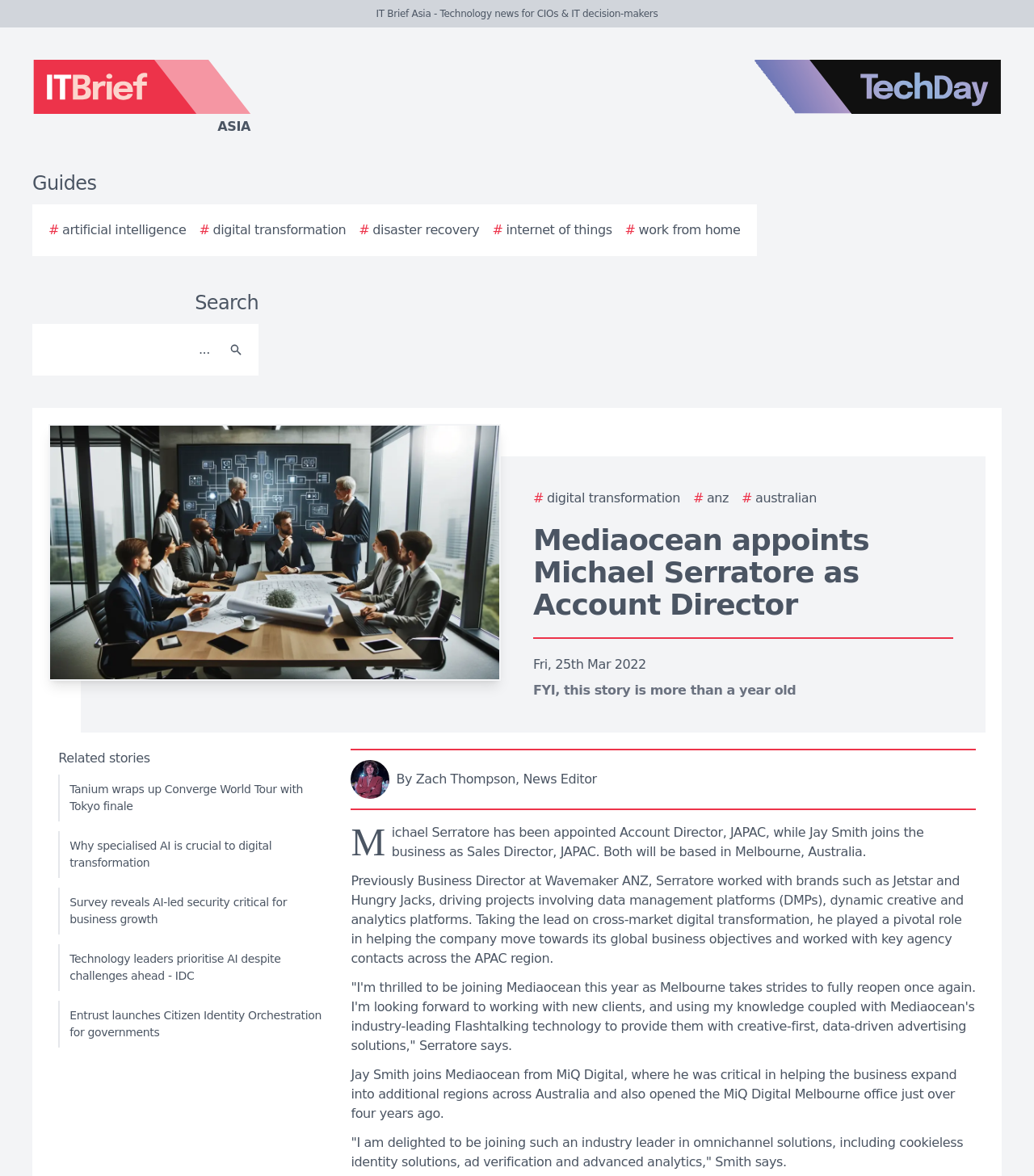Identify and provide the text content of the webpage's primary headline.

Mediaocean appoints Michael Serratore as Account Director